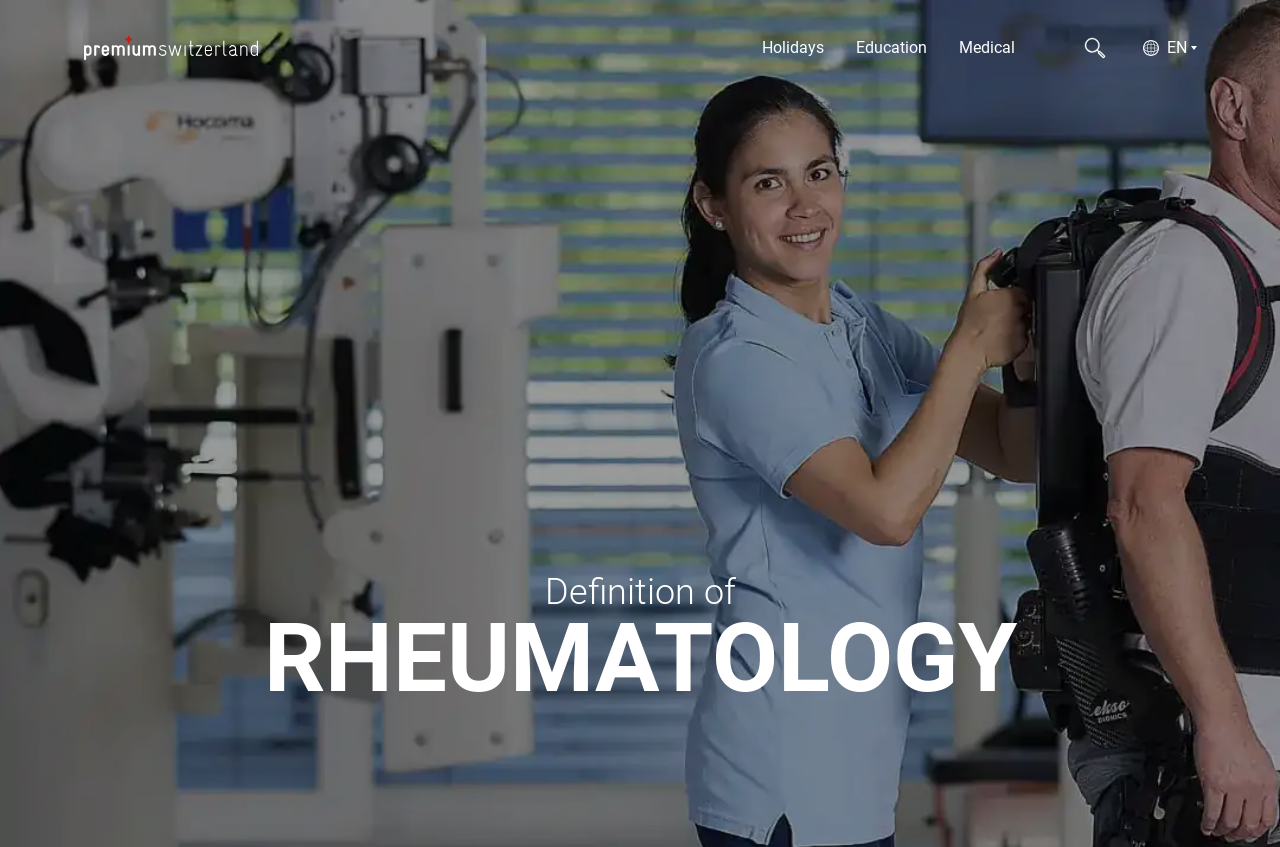Locate the UI element described by alt="Search icon" in the provided webpage screenshot. Return the bounding box coordinates in the format (top-left x, top-left y, bottom-right x, bottom-right y), ensuring all values are between 0 and 1.

[0.843, 0.038, 0.868, 0.076]